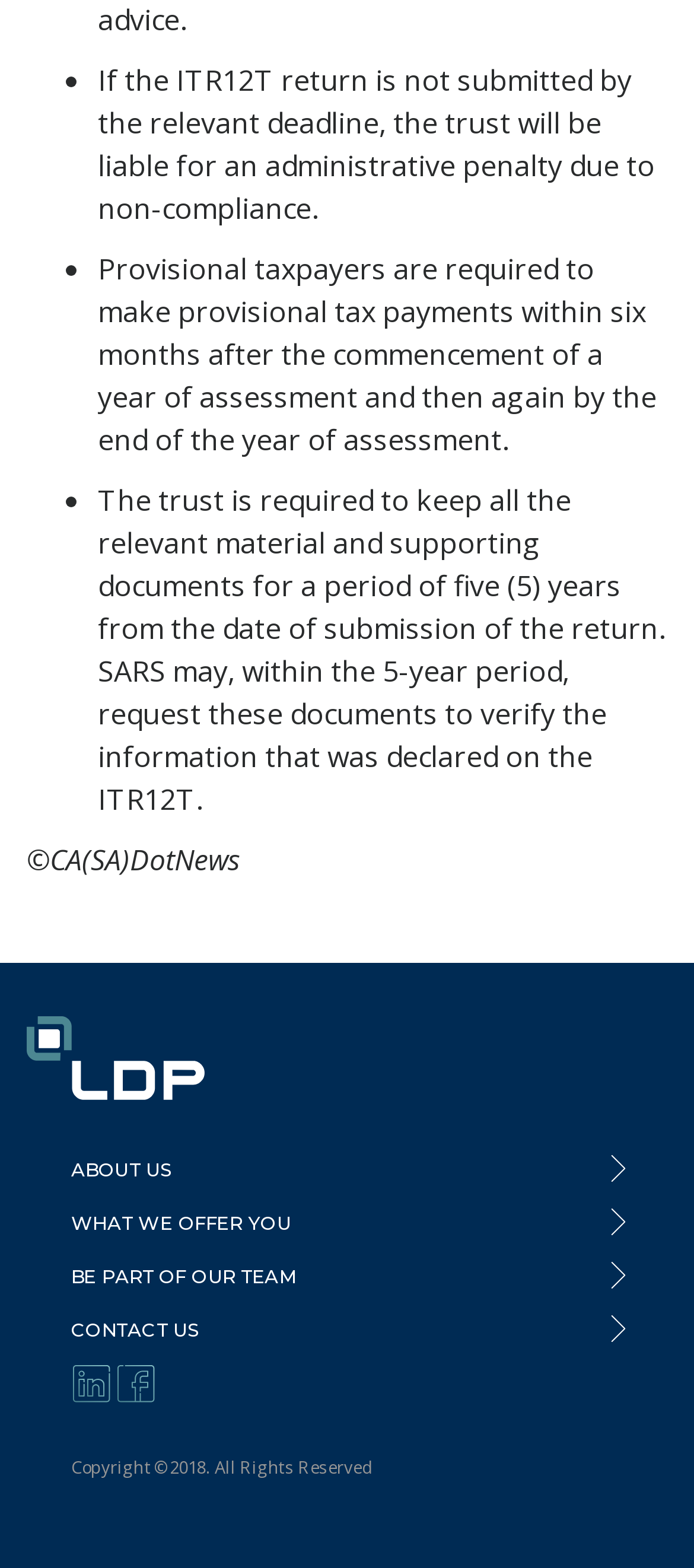Examine the image carefully and respond to the question with a detailed answer: 
How many years must the trust keep supporting documents?

The webpage states that the trust is required to keep all the relevant material and supporting documents for a period of five (5) years from the date of submission of the return.